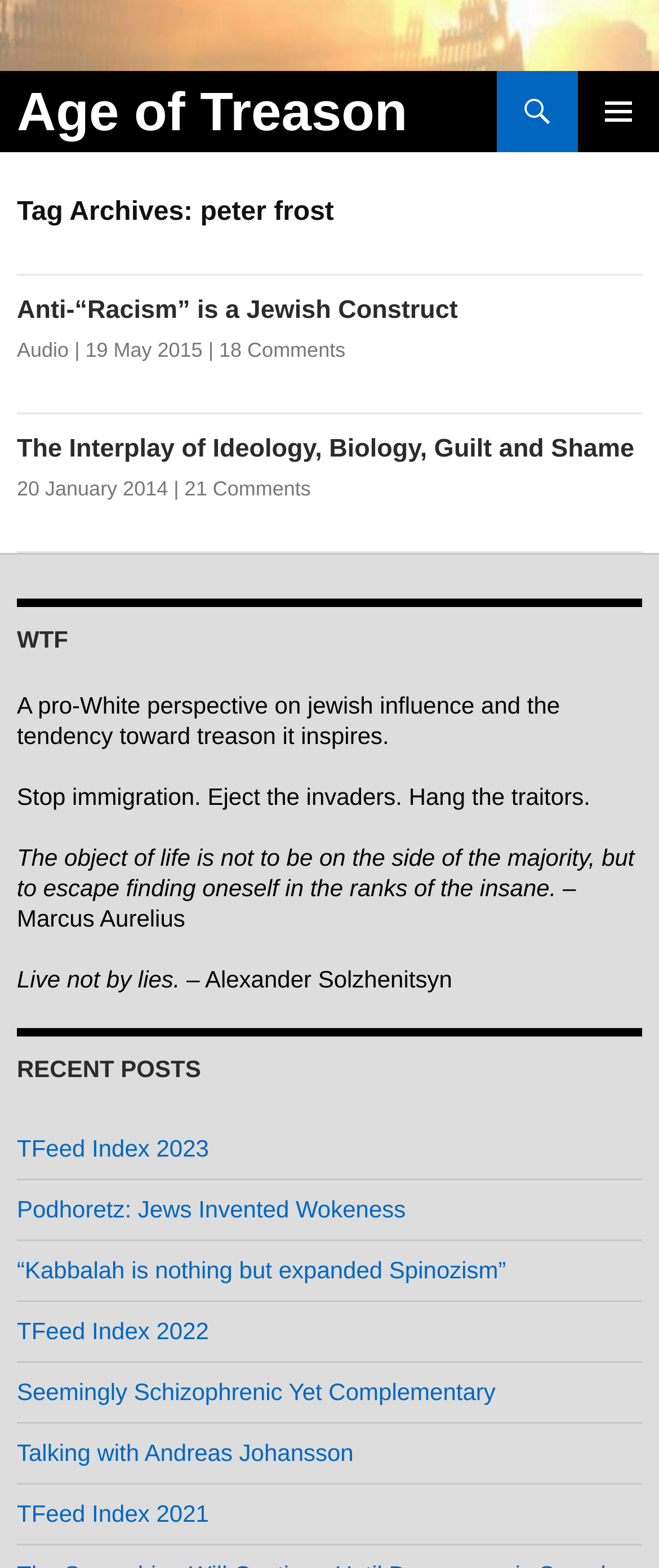Locate the bounding box of the UI element described in the following text: "Podhoretz: Jews Invented Wokeness".

[0.026, 0.763, 0.616, 0.78]